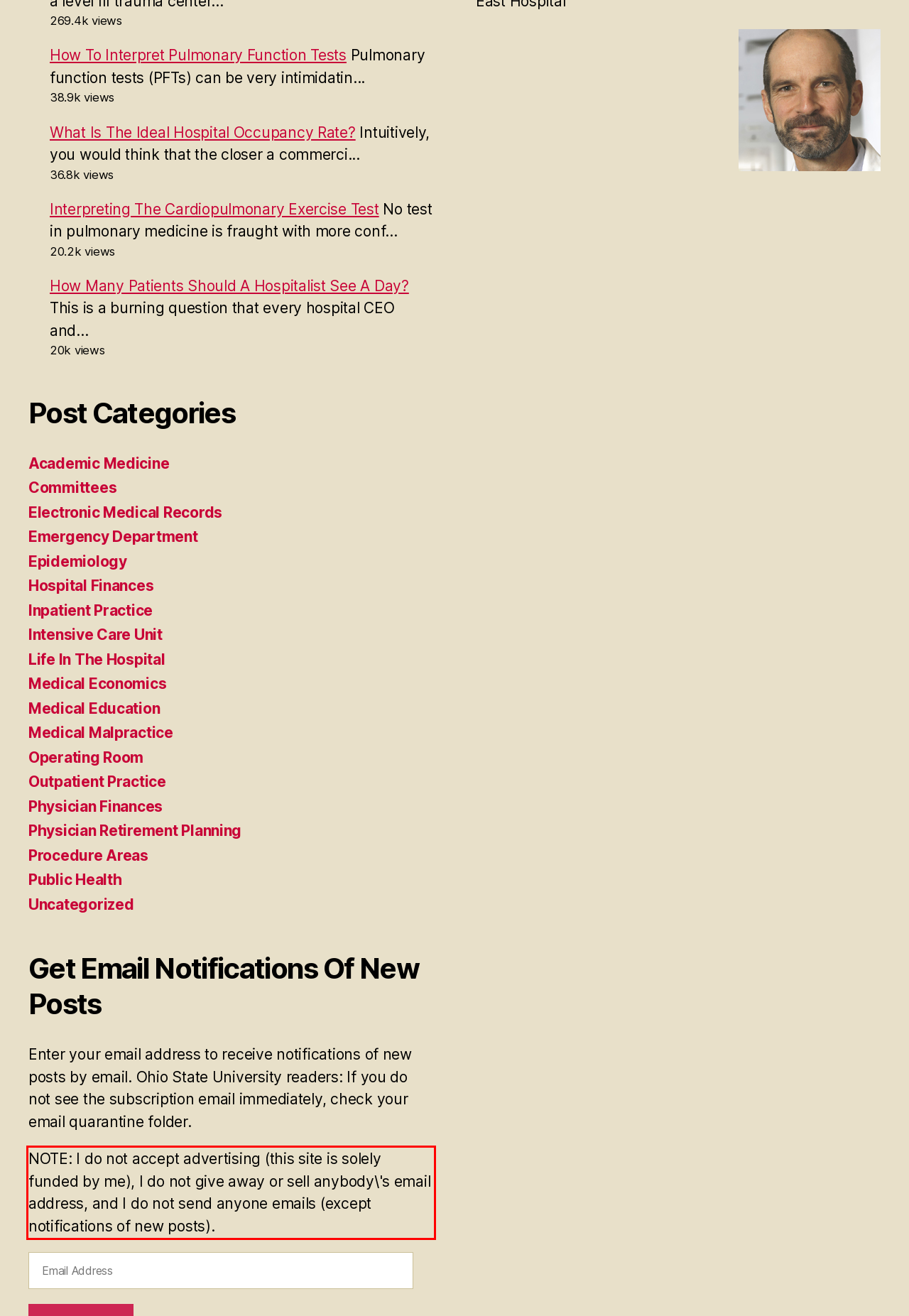You are provided with a webpage screenshot that includes a red rectangle bounding box. Extract the text content from within the bounding box using OCR.

NOTE: I do not accept advertising (this site is solely funded by me), I do not give away or sell anybody\'s email address, and I do not send anyone emails (except notifications of new posts).